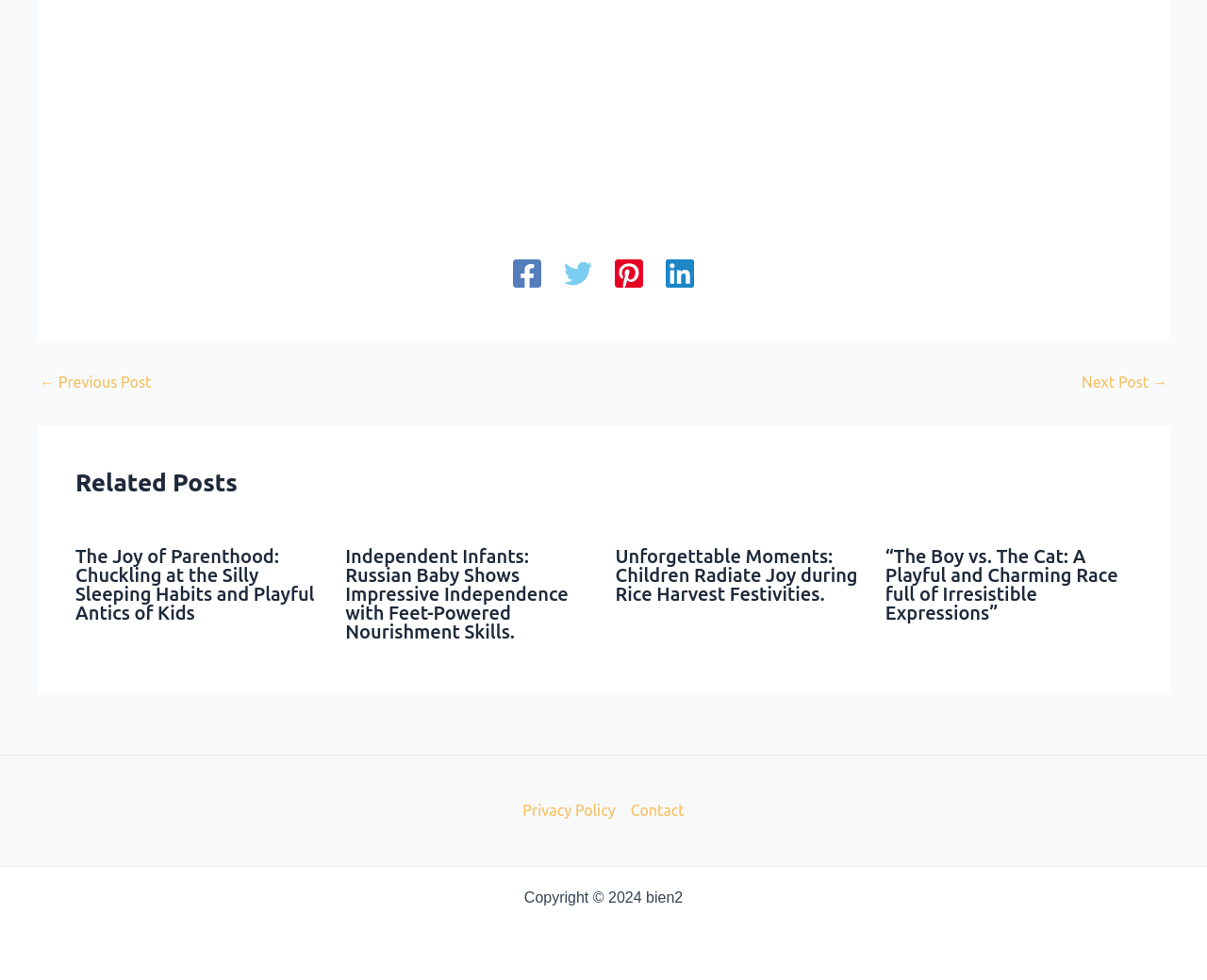Respond to the following question using a concise word or phrase: 
How many related posts are displayed?

4